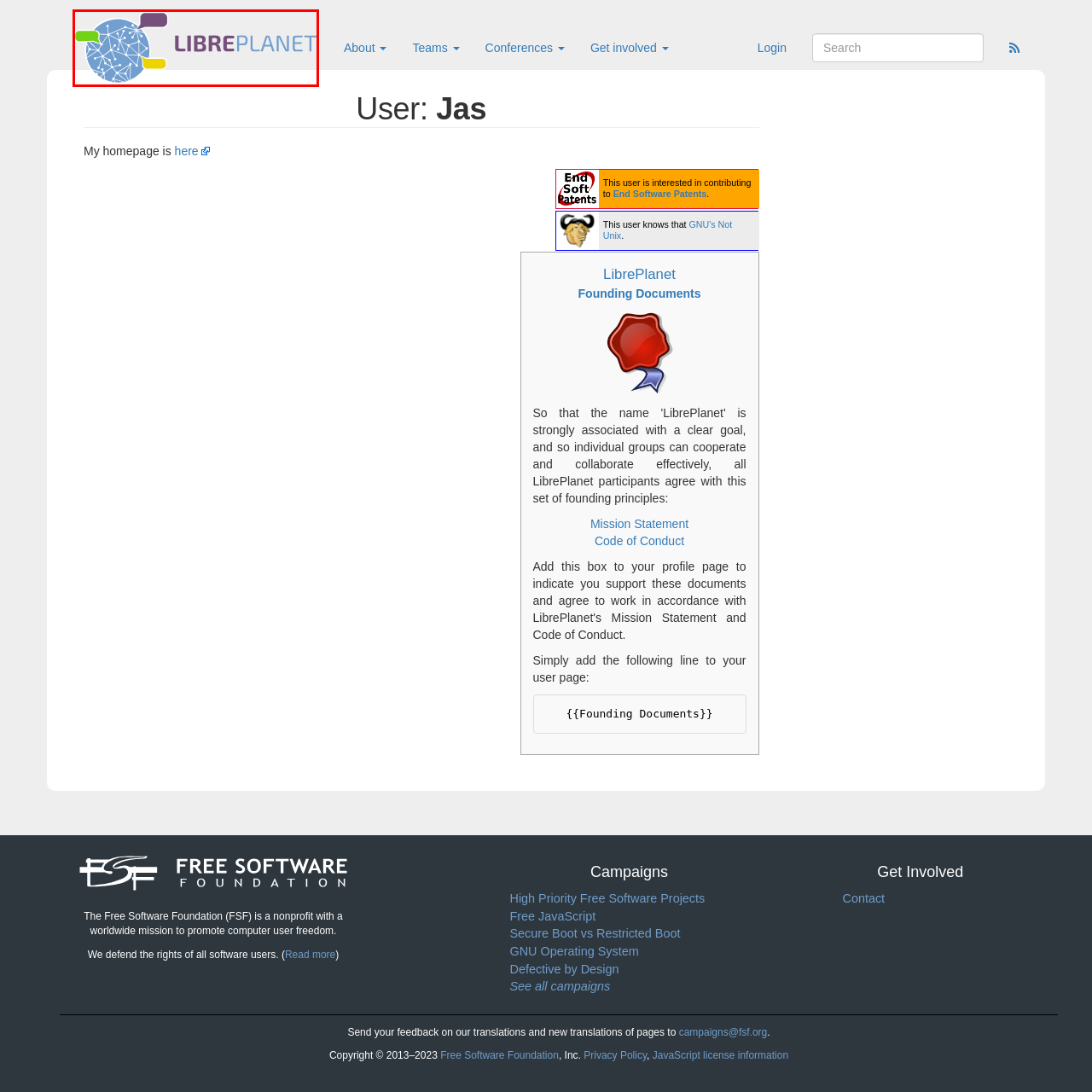Look at the image enclosed by the red boundary and give a detailed answer to the following question, grounding your response in the image's content: 
What font color is the word 'LIBRE' in?

The word 'LIBRE' is prominently displayed in a bold purple font, emphasizing the focus on free software and open access, which is a key aspect of the LibrePlanet project.